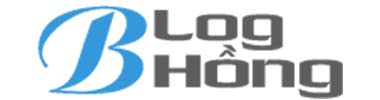Give a one-word or one-phrase response to the question: 
What is the location mentioned in the caption?

Boston, MA